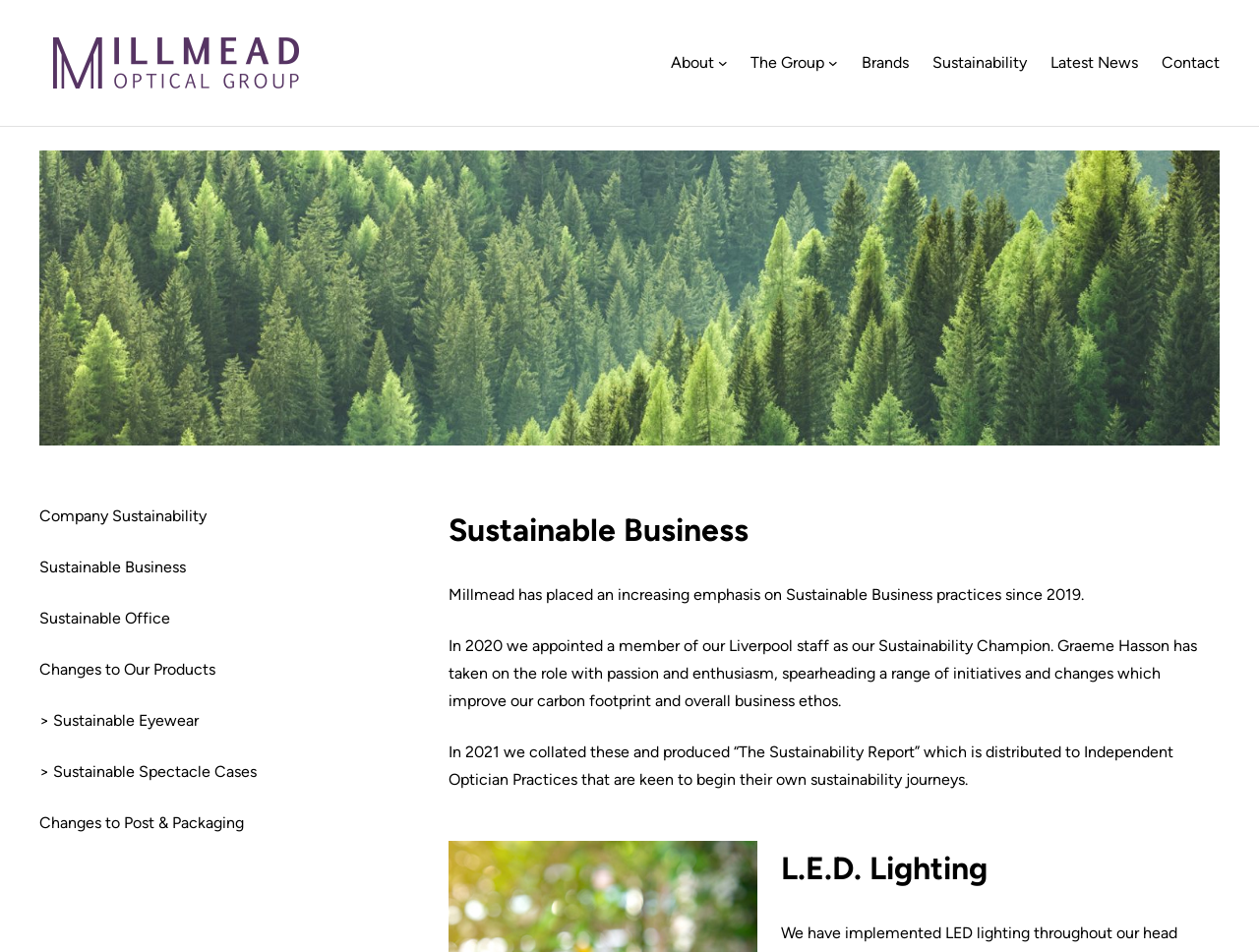Locate the bounding box coordinates of the element to click to perform the following action: 'Click the 'Company Sustainability' link'. The coordinates should be given as four float values between 0 and 1, in the form of [left, top, right, bottom].

[0.031, 0.528, 0.164, 0.557]